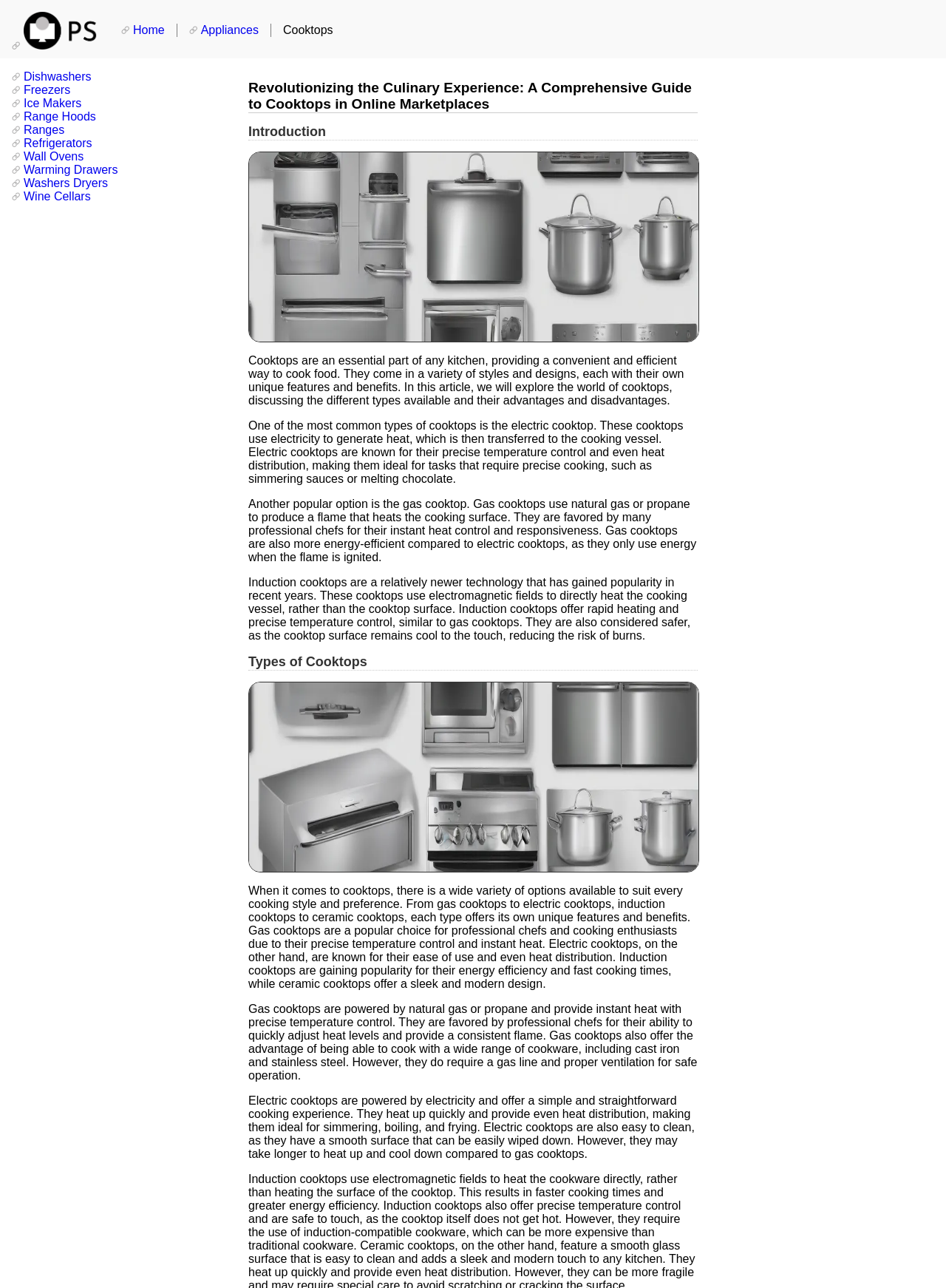Locate the bounding box coordinates of the clickable region necessary to complete the following instruction: "Click on the 'Dishwashers' link". Provide the coordinates in the format of four float numbers between 0 and 1, i.e., [left, top, right, bottom].

[0.012, 0.054, 0.097, 0.064]